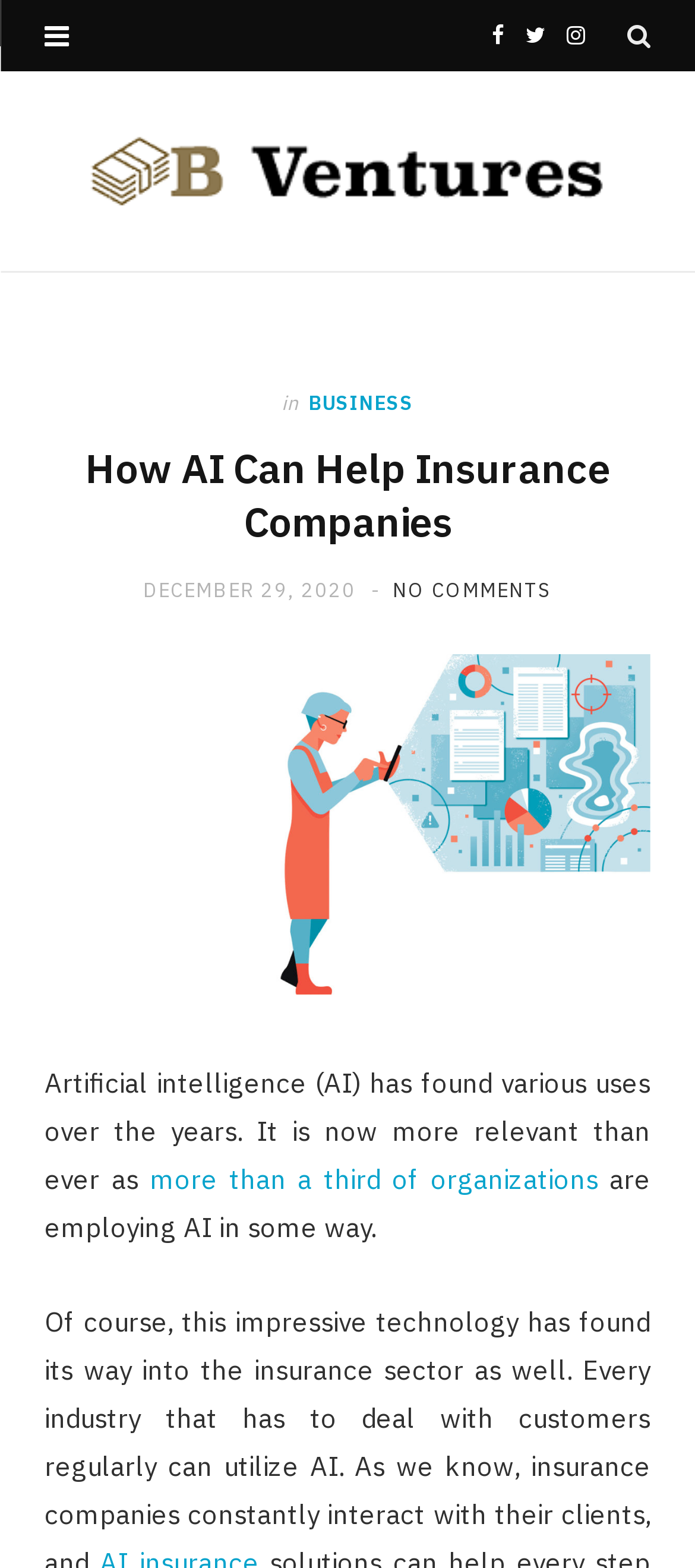Explain in detail what is displayed on the webpage.

The webpage is about the application of Artificial Intelligence (AI) in insurance companies. At the top right corner, there are four social media links: Facebook, Twitter, Instagram, and an unidentified link represented by a '\uf002' icon. Below these links, there is a logo of "B-Ventures" with a link to its website.

The main content of the webpage is divided into two sections. The top section has a header with a title "How AI Can Help Insurance Companies" and a subheading "BUSINESS" on the right side. Below the title, there is a date "DECEMBER 29, 2020" and a "NO COMMENTS" link. On the right side of the date, there is an image.

The main article starts below the header section. The text begins with "Artificial intelligence (AI) has found various uses over the years. It is now more relevant than ever as" and continues with a link "more than a third of organizations" in the middle of the sentence. The sentence concludes with "are employing AI in some way."